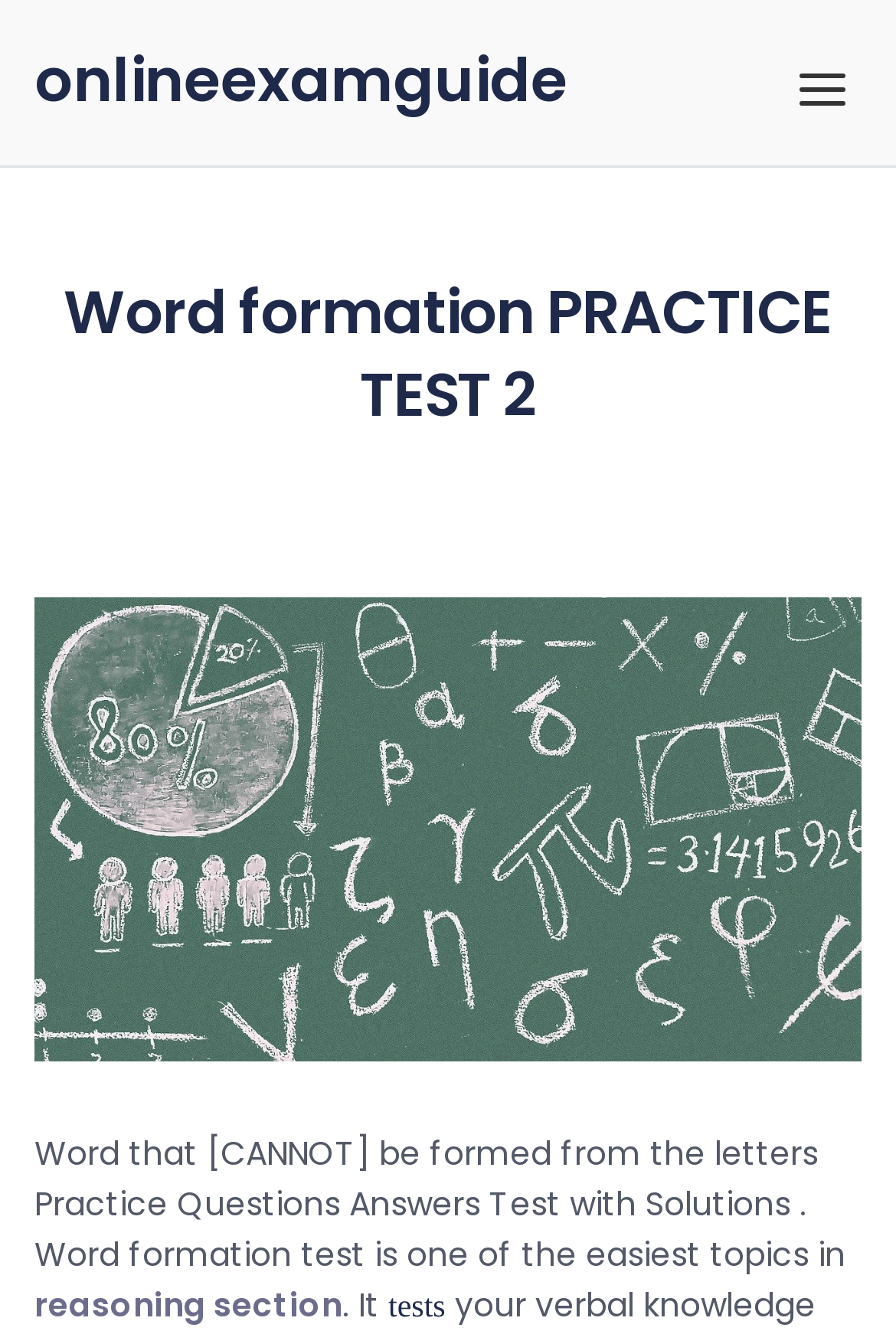Describe in detail what you see on the webpage.

The webpage is a practice test platform for Word formation tests, specifically designed for SSC Bank entrance exams. At the top-left corner, there is a link to "onlineexamguide" which is also a heading. Below this link, there is a button on the right side of the page. 

When the button is clicked, it reveals a section with a heading "Word formation PRACTICE TEST 2" at the top. Below this heading, there is an image related to "statement and conclusion". 

Underneath the image, there is a paragraph of text that explains the Word formation test, stating that it is one of the easiest topics in the reasoning section. The text also mentions that it provides practice questions, answers, and solutions. 

At the bottom of the page, there are two links: one to the "reasoning section" and another to "tests".